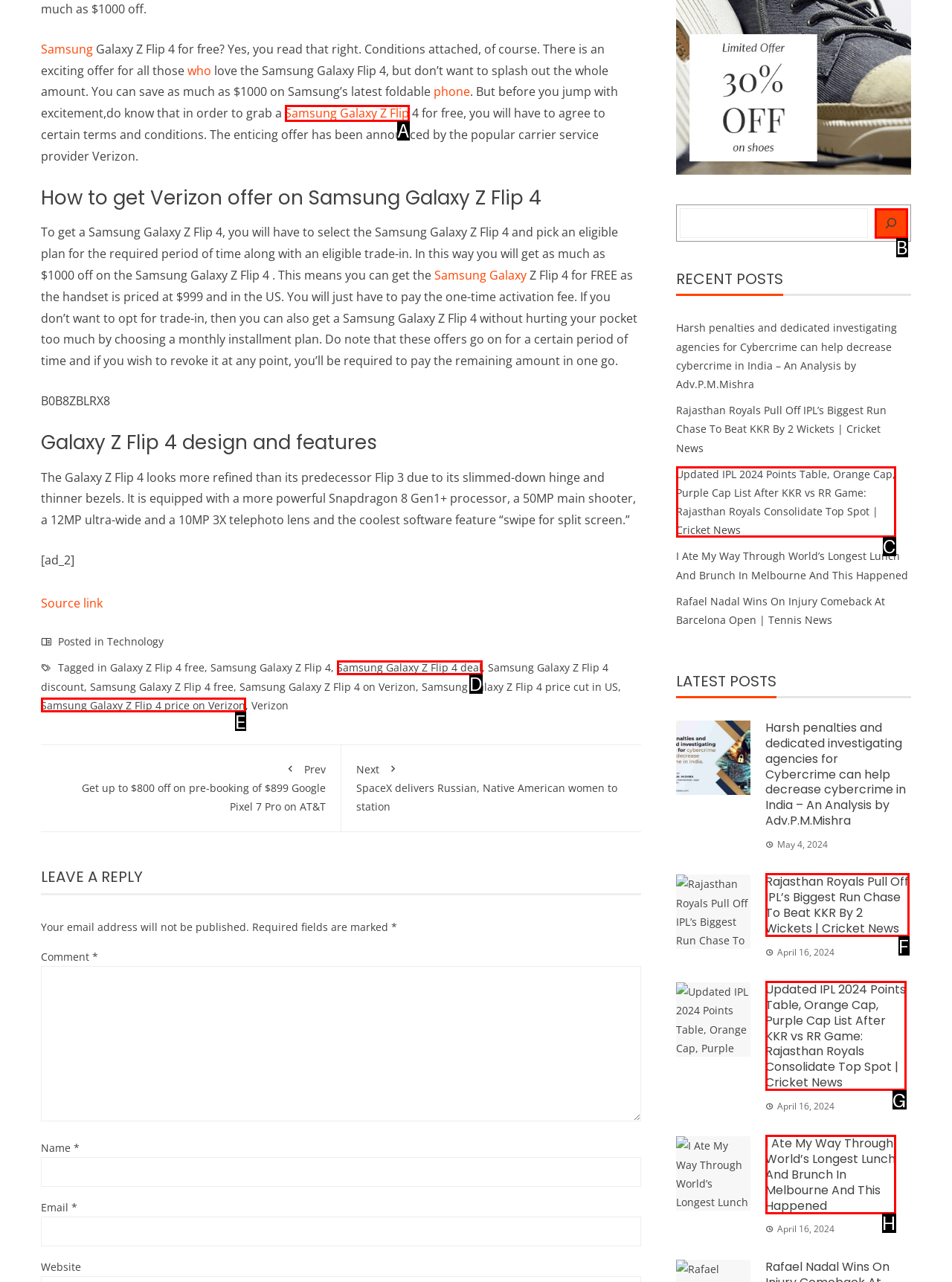Select the appropriate option that fits: parent_node: Dealing with Window Condensation
Reply with the letter of the correct choice.

None